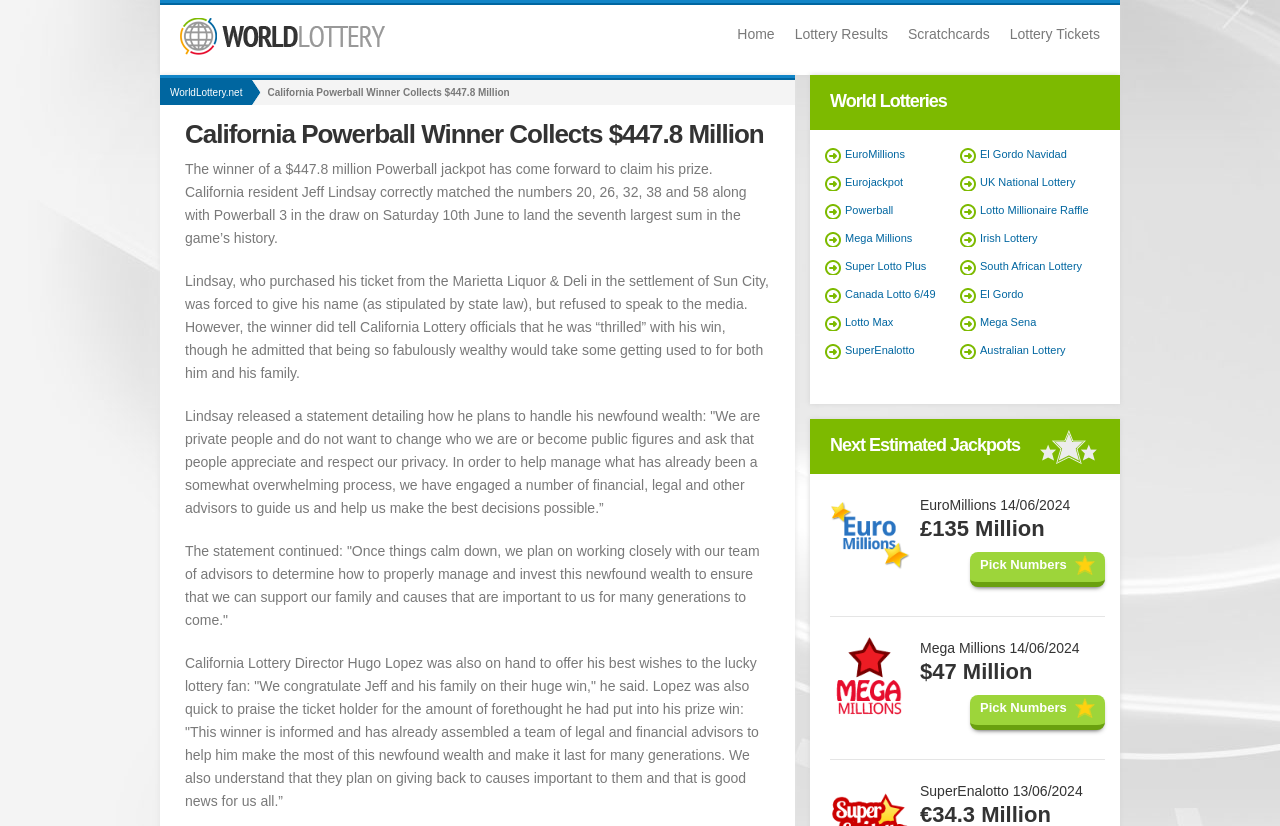Identify the bounding box coordinates of the region I need to click to complete this instruction: "Check next estimated jackpots".

[0.648, 0.527, 0.797, 0.551]